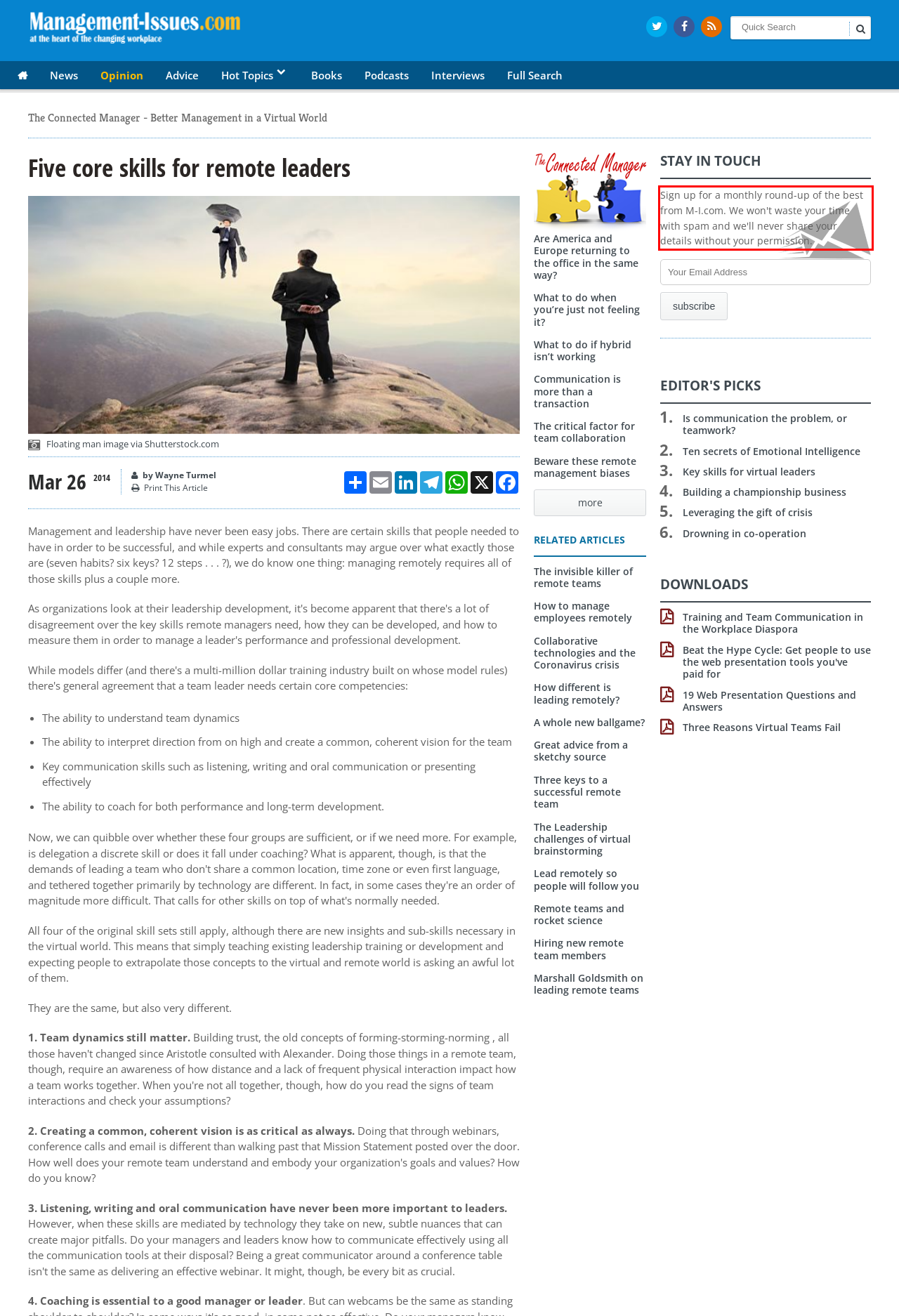You are given a webpage screenshot with a red bounding box around a UI element. Extract and generate the text inside this red bounding box.

Sign up for a monthly round-up of the best from M-I.com. We won't waste your time with spam and we'll never share your details without your permission.